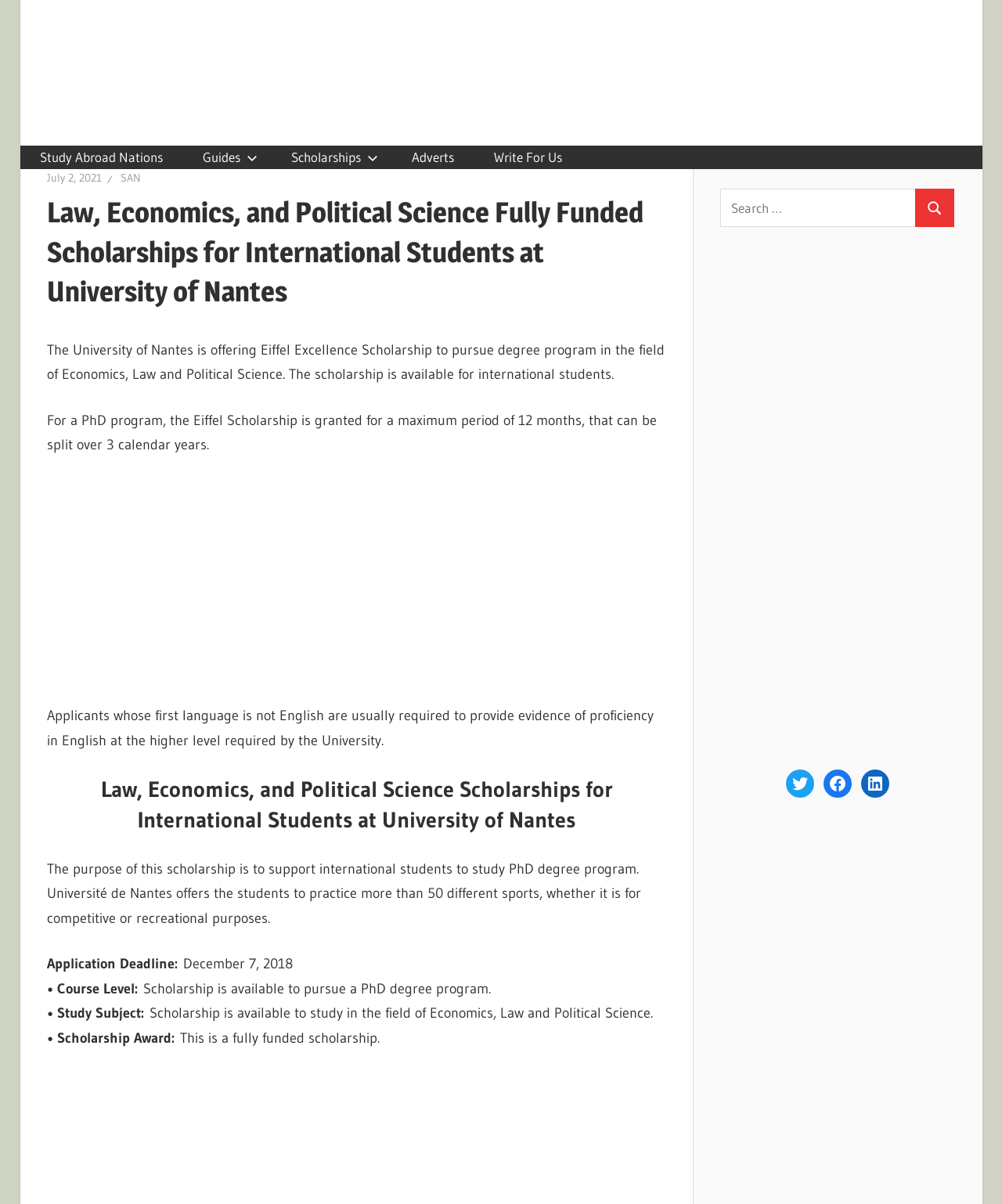Please determine the bounding box coordinates of the element to click on in order to accomplish the following task: "Follow on Twitter". Ensure the coordinates are four float numbers ranging from 0 to 1, i.e., [left, top, right, bottom].

[0.784, 0.639, 0.812, 0.662]